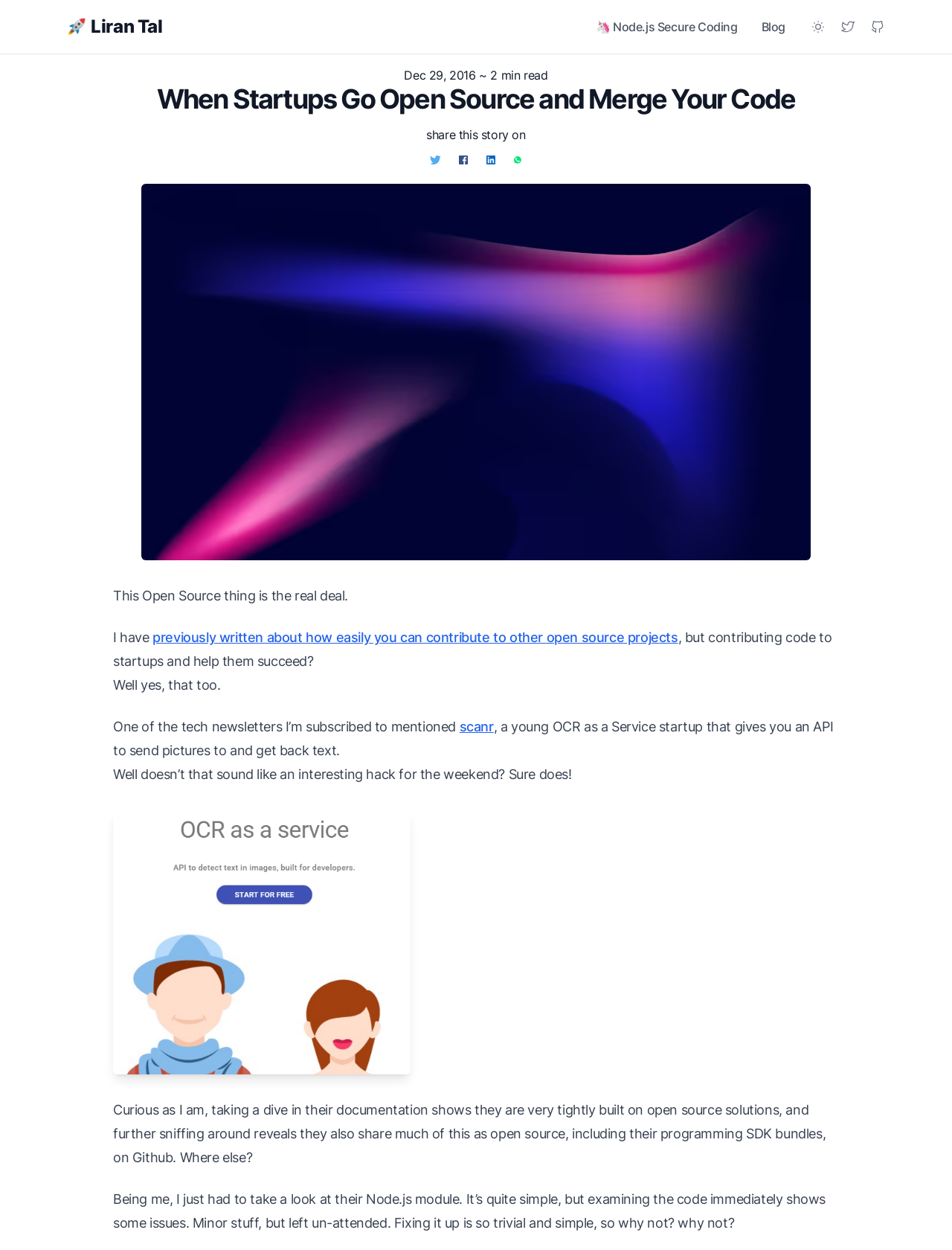Please identify the bounding box coordinates of the clickable element to fulfill the following instruction: "Read about Node.js Secure Coding". The coordinates should be four float numbers between 0 and 1, i.e., [left, top, right, bottom].

[0.613, 0.007, 0.787, 0.036]